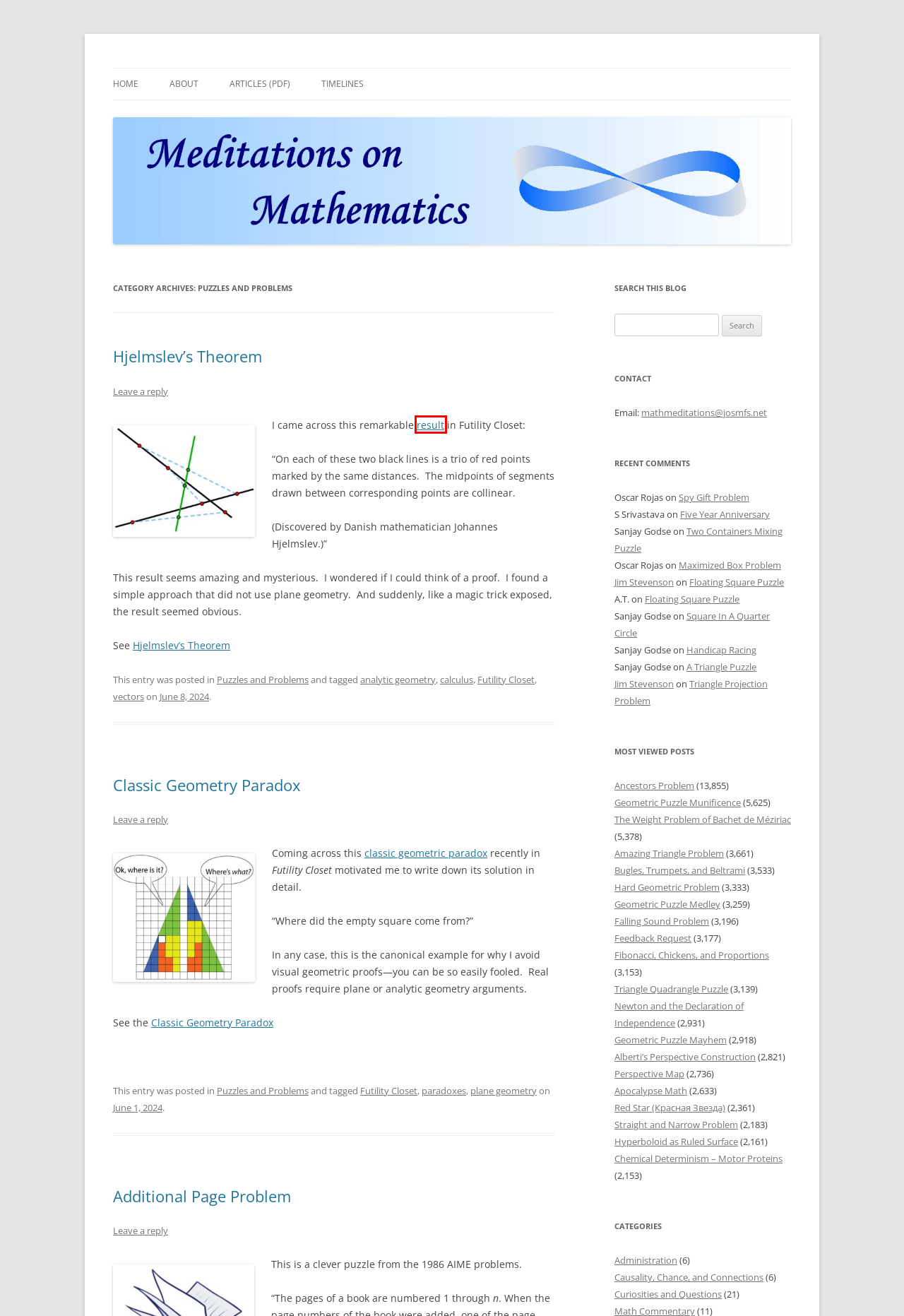Examine the screenshot of a webpage with a red bounding box around an element. Then, select the webpage description that best represents the new page after clicking the highlighted element. Here are the descriptions:
A. Bugles, Trumpets, and Beltrami | Meditations on Mathematics
B. Geometric Puzzle Munificence | Meditations on Mathematics
C. Hjelmslev's Theorem - Futility Closet
D. Geometric Puzzle Medley | Meditations on Mathematics
E. Falling Sound Problem | Meditations on Mathematics
F. Additional Page Problem | Meditations on Mathematics
G. Amazing Triangle Problem | Meditations on Mathematics
H. Handicap Racing | Meditations on Mathematics

C